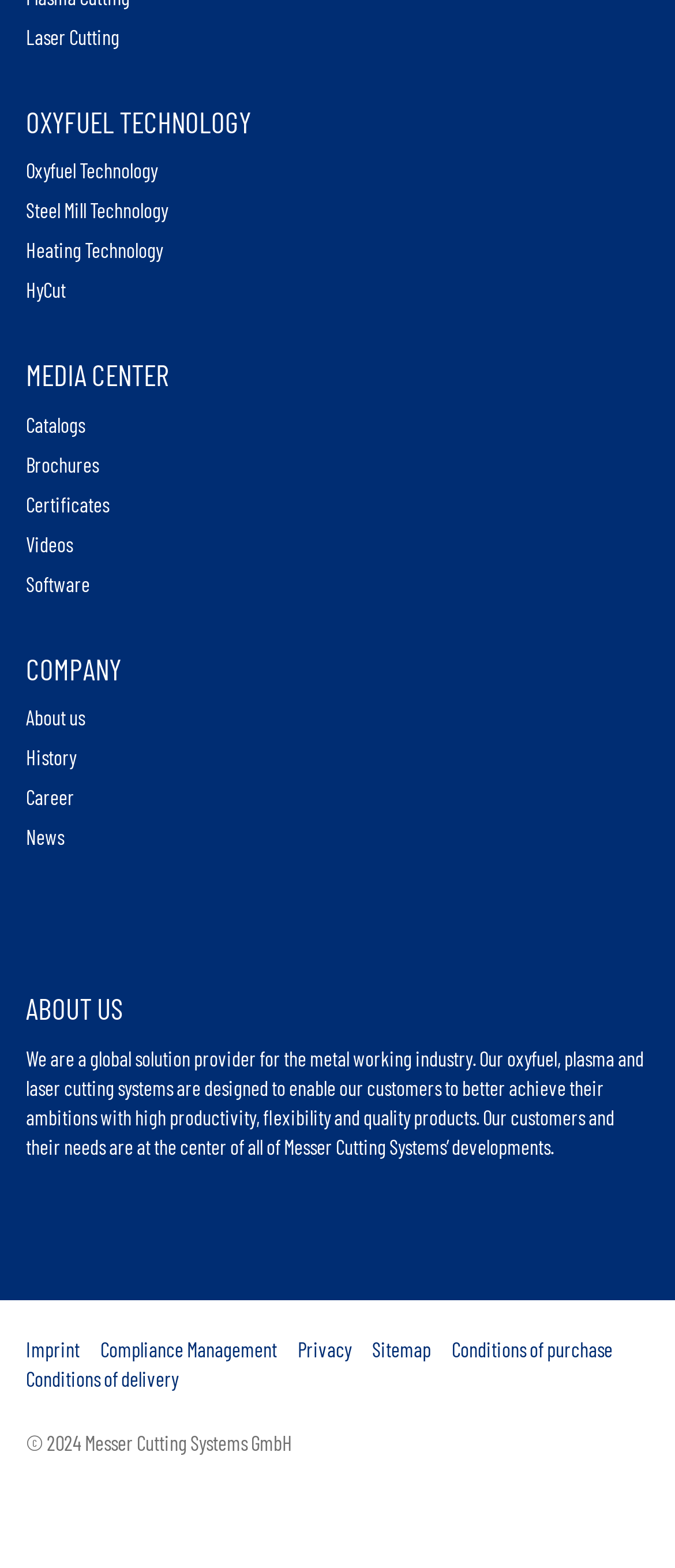What types of cutting systems are mentioned?
Please provide a single word or phrase as the answer based on the screenshot.

Oxyfuel, plasma, laser